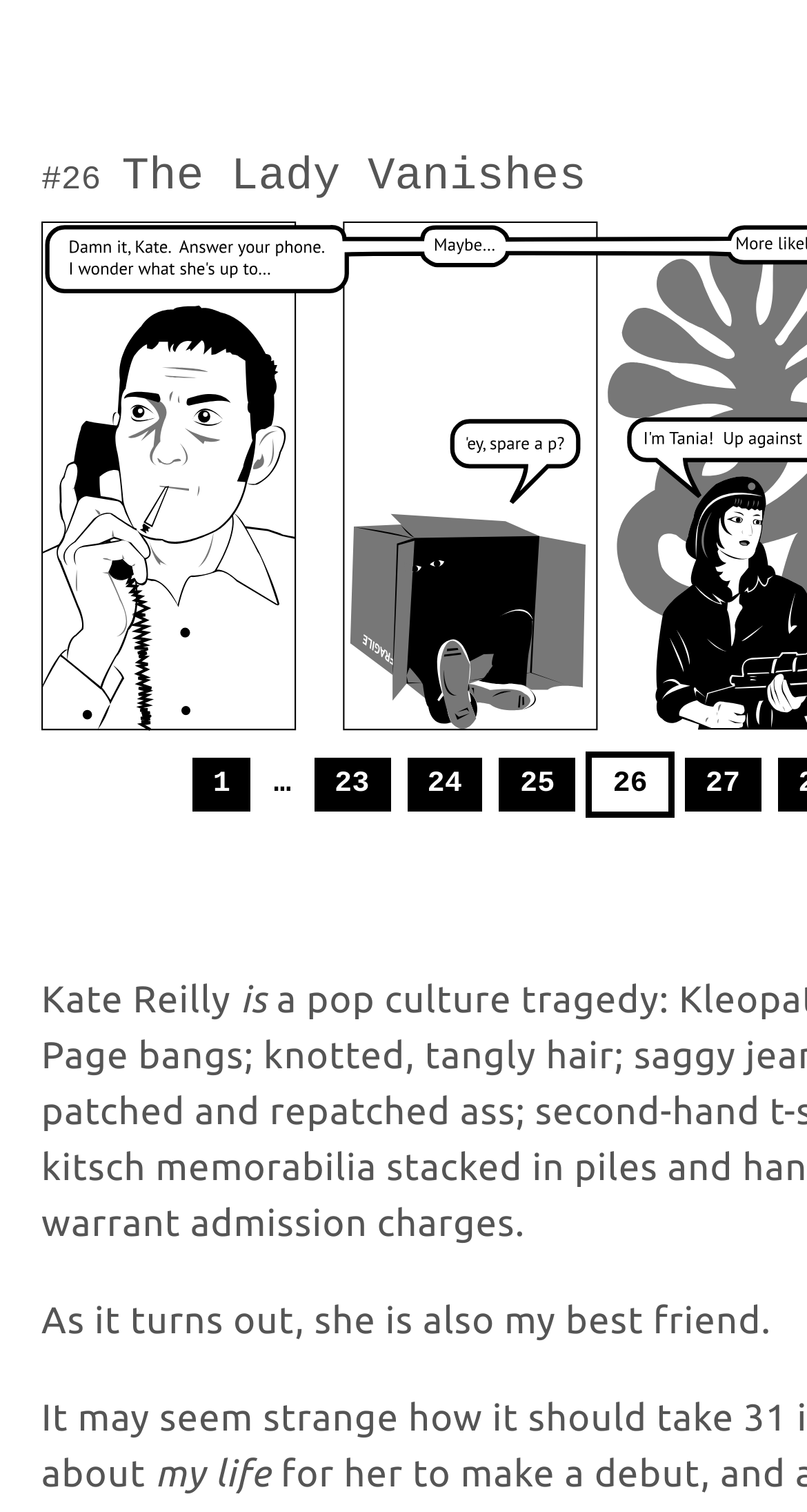How many links are on the webpage?
Look at the image and answer the question using a single word or phrase.

6